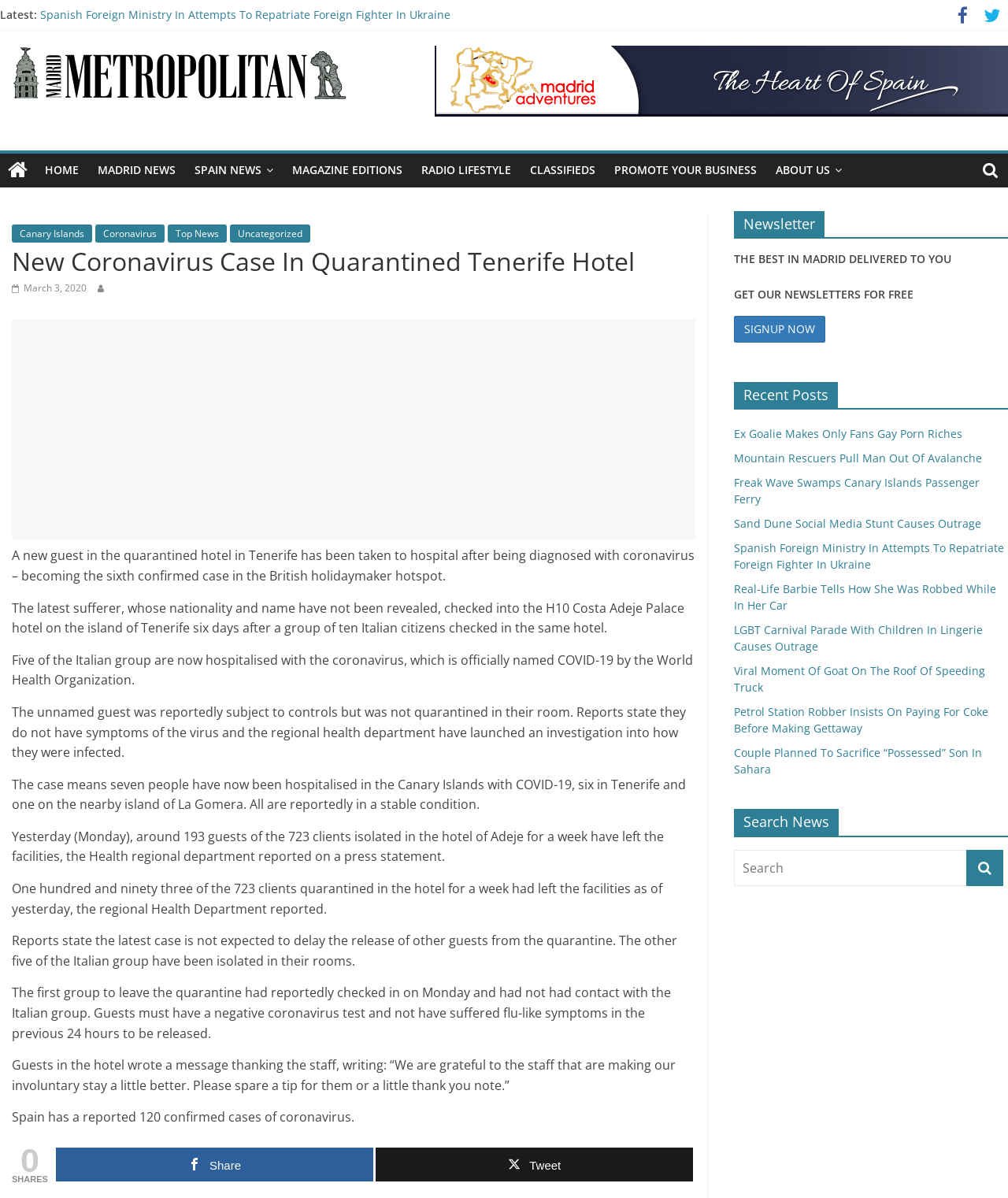Specify the bounding box coordinates for the region that must be clicked to perform the given instruction: "Go to ABOUT GBC".

None